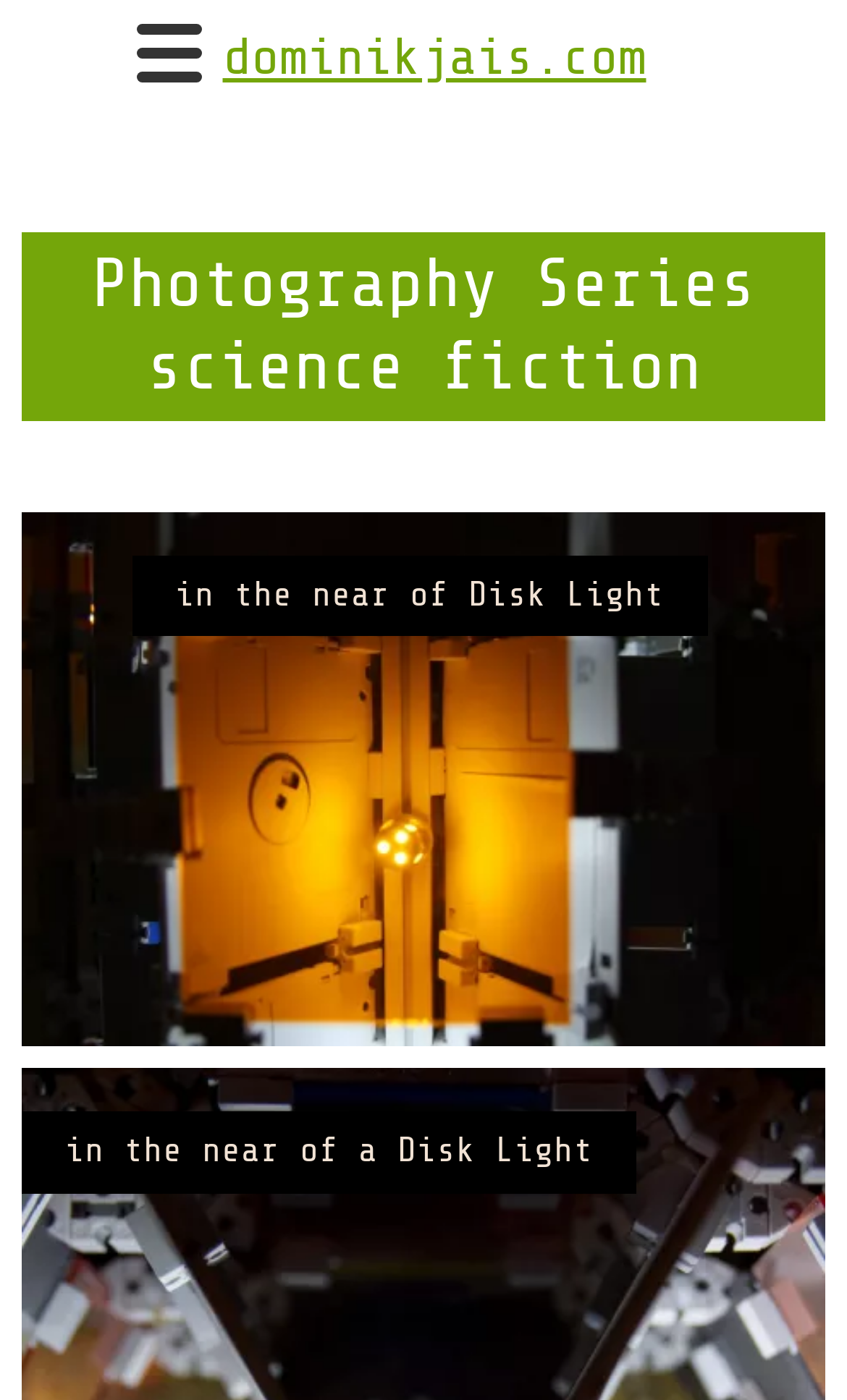Describe the entire webpage, focusing on both content and design.

The webpage is about science fiction and photography series, specifically showcasing a unique lamp made from floppy disks. At the top-left corner, there is a "Skip to main content" link. Below it, there are three links in a row, with the first one being empty, the second one leading to the website's homepage, and the third one being the website's title, "dominikjais.com".

The main content starts with a heading that reads "Photography Series science fiction", which spans almost the entire width of the page. Below it, there is a link to a specific photography series, "Floppy disk lamp - lamp made of floppy disks", accompanied by an image of the same name. The image and link take up most of the page's width.

Underneath the image, there is a heading that reads "in the near of Disk Light", followed by a link with the same text. To the right of this link, there is a static text that provides a close-up description of the Floppy disk lamp, mentioning that it's made of 3.5" floppy disks.

Further down, there is another heading that reads "in the near of a Disk Light", accompanied by a link with the same text. Below it, there is a static text that provides a close-up description of the installation, called "DISK LIGHT".